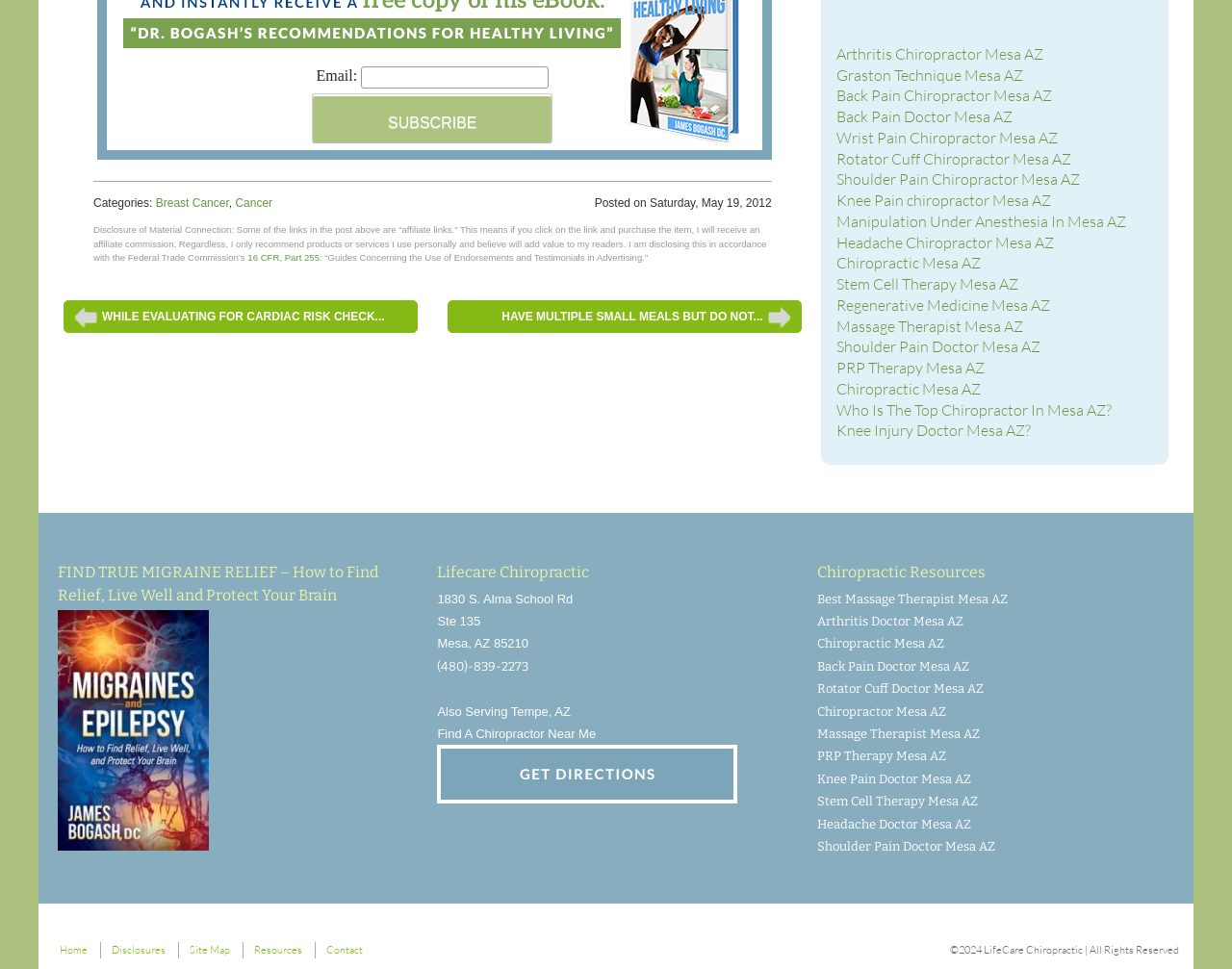Predict the bounding box coordinates of the area that should be clicked to accomplish the following instruction: "Subscribe to the newsletter". The bounding box coordinates should consist of four float numbers between 0 and 1, i.e., [left, top, right, bottom].

[0.253, 0.096, 0.449, 0.148]